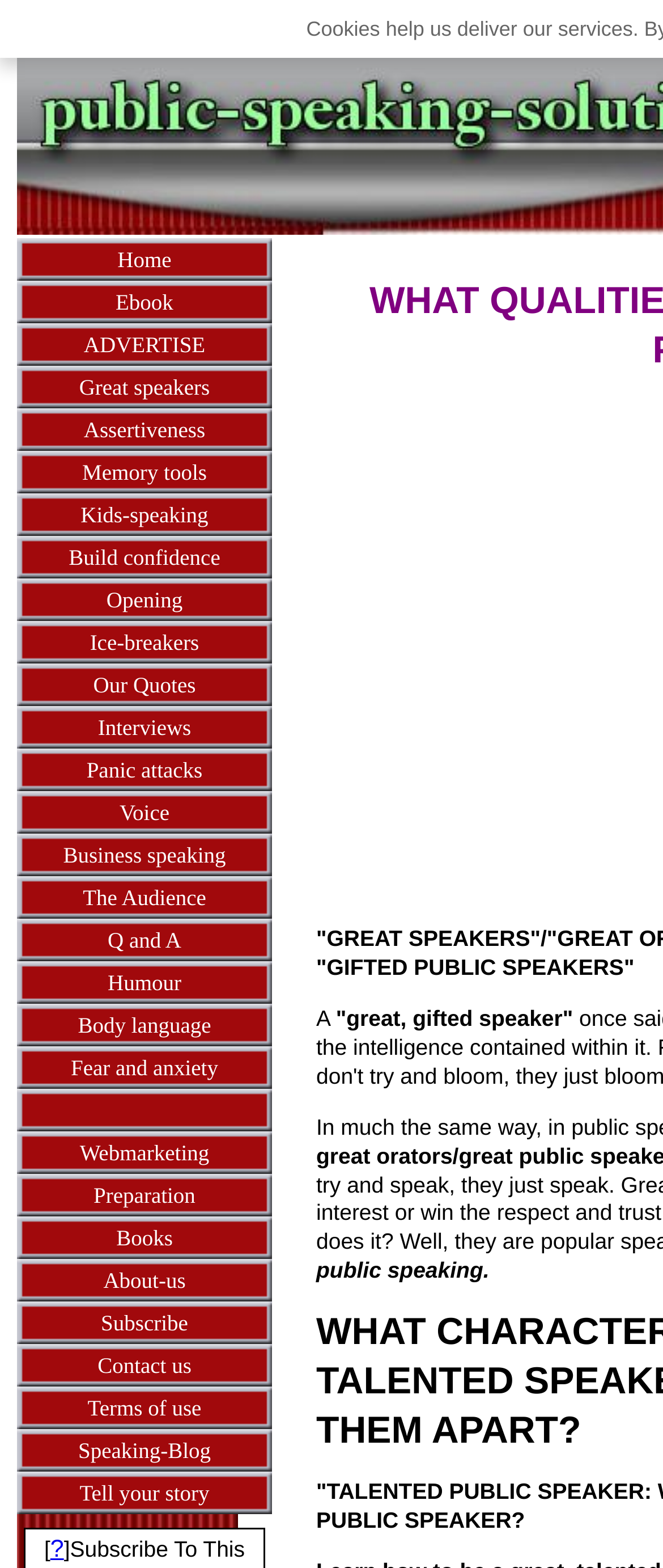Determine the bounding box coordinates of the region that needs to be clicked to achieve the task: "Read the 'Our Quotes' section".

[0.026, 0.423, 0.41, 0.45]